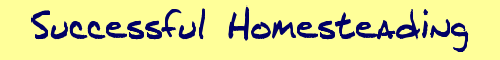What theme is conveyed by the visual?
Please answer using one word or phrase, based on the screenshot.

Positivity and enthusiasm